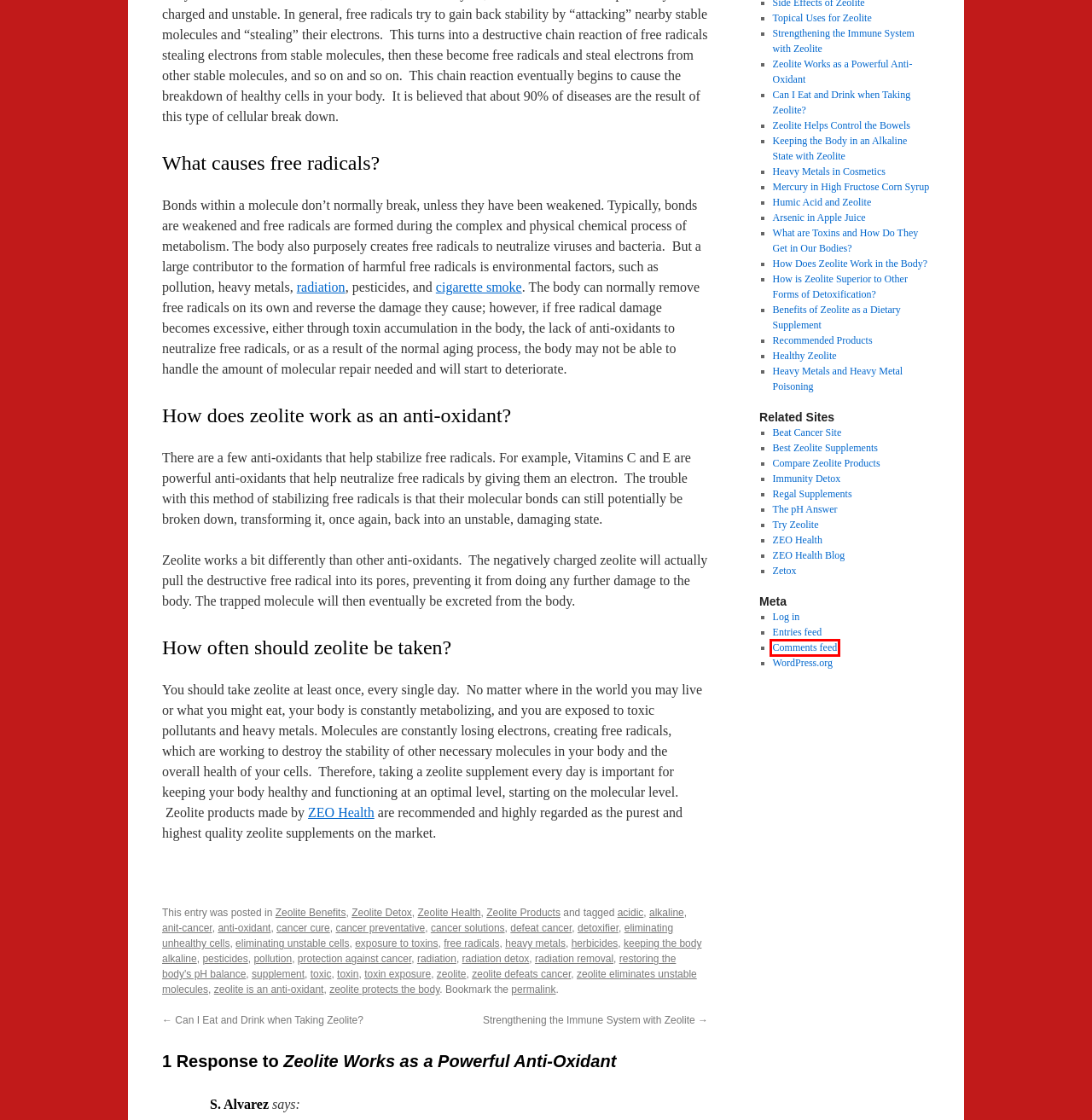You are provided with a screenshot of a webpage highlighting a UI element with a red bounding box. Choose the most suitable webpage description that matches the new page after clicking the element in the bounding box. Here are the candidates:
A. Best Zeolite Supplements
B. protection against cancer | Healthy Zeolite
C. Topical Uses for Zeolite | Healthy Zeolite
D. cancer cure | Healthy Zeolite
E. How Does Zeolite Work in the Body? | Healthy Zeolite
F. anit-cancer | Healthy Zeolite
G. defeat cancer | Healthy Zeolite
H. Comments for Healthy Zeolite

H